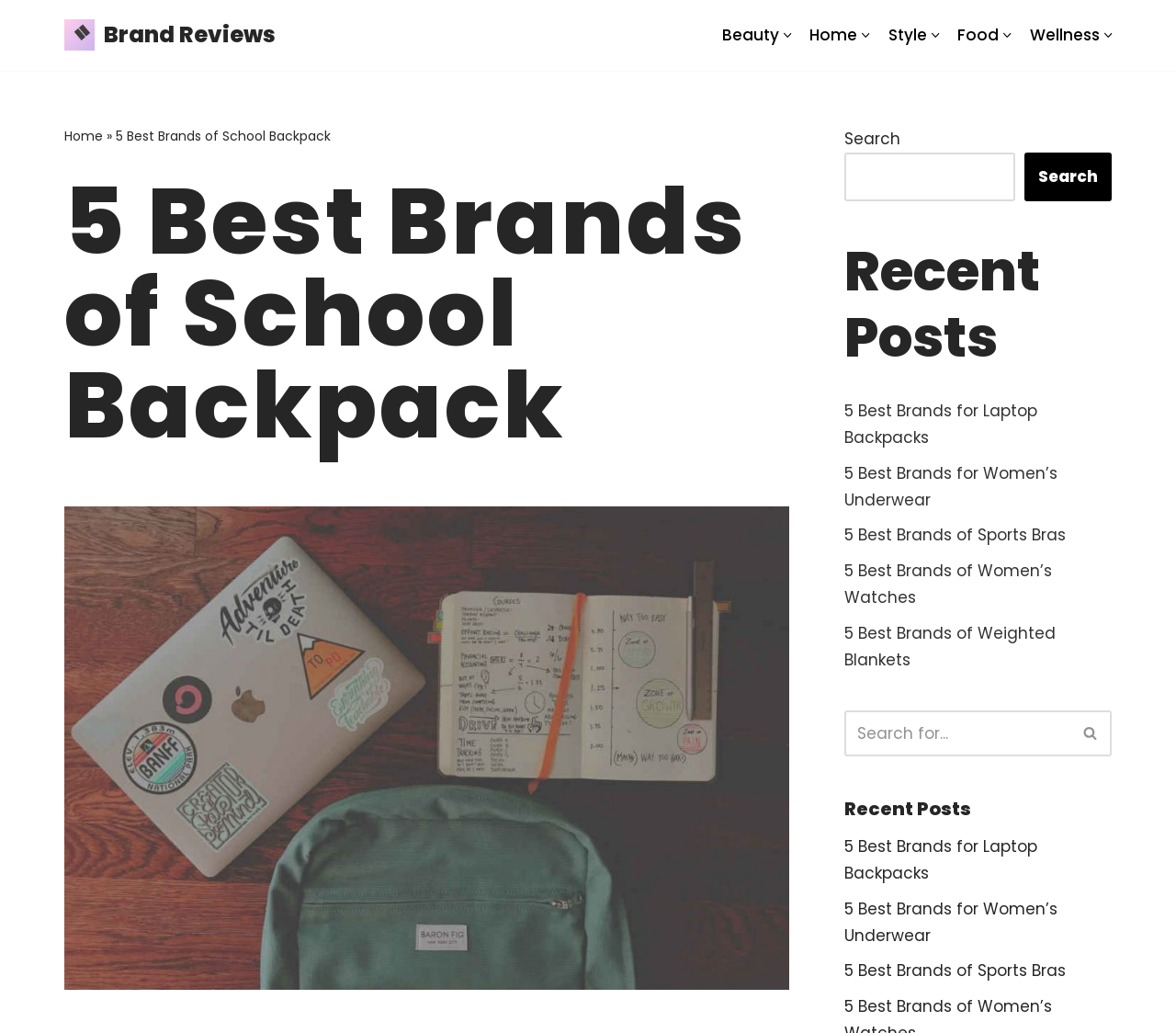Please determine the bounding box coordinates for the UI element described as: "parent_node: Search name="s"".

[0.718, 0.147, 0.863, 0.195]